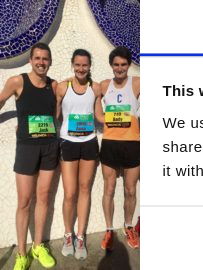What is the backdrop of the image?
Examine the image and give a concise answer in one word or a short phrase.

Artistic mosaic wall